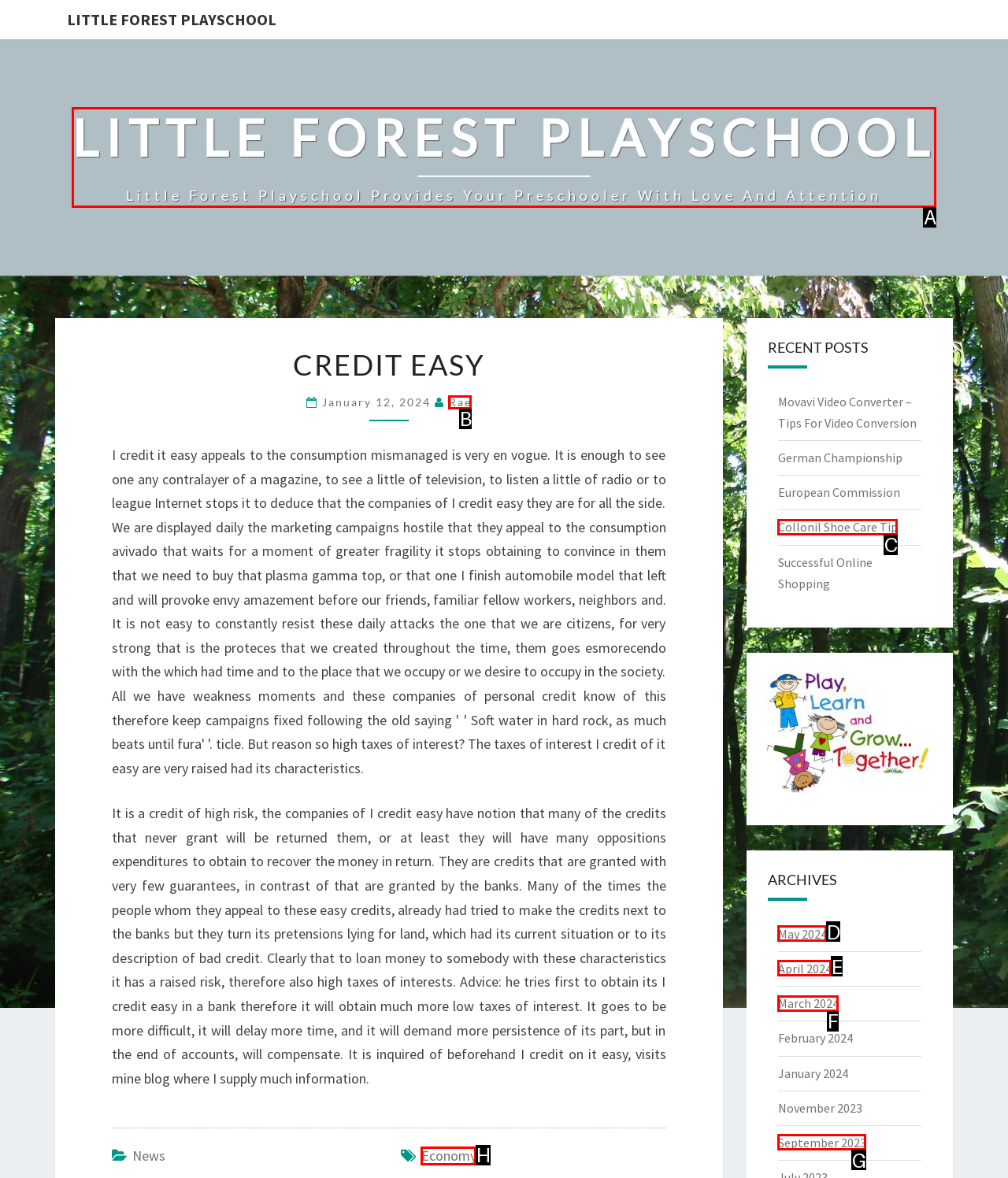Identify the letter corresponding to the UI element that matches this description: May 2024
Answer using only the letter from the provided options.

D